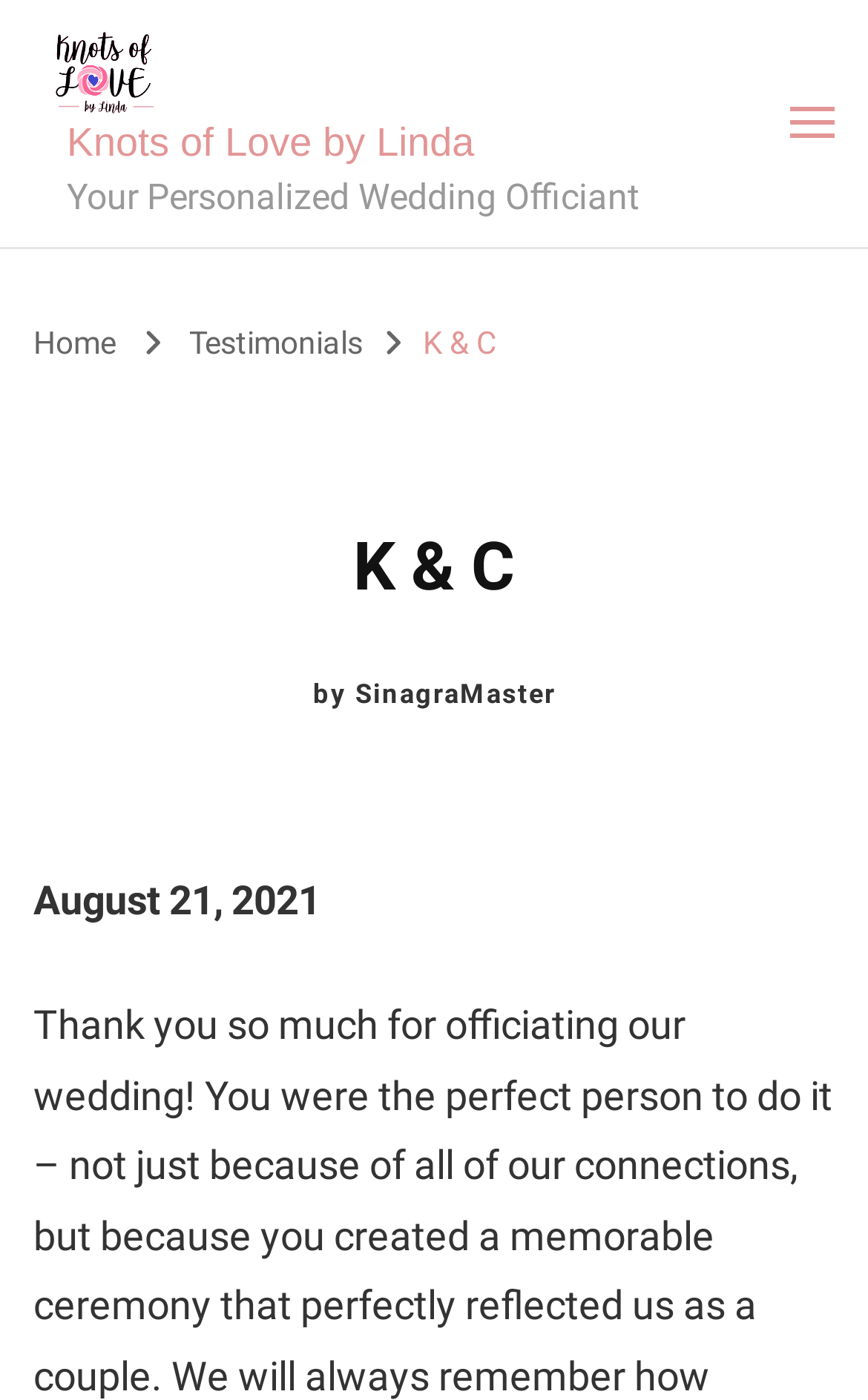Given the element description "SinagraMaster", identify the bounding box of the corresponding UI element.

[0.409, 0.485, 0.64, 0.507]